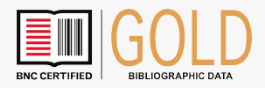Provide a comprehensive description of the image.

This image features the "BNC Certified GOLD Bibliographic Data" logo, which includes a stylized book icon with a barcode on its cover, symbolizing a recognized standard for bibliographic data in the publishing industry. The logo prominently displays the words "BNC CERTIFIED" in black text on the left side of the icon, while "GOLD" is highlighted in a golden hue, emphasizing the quality and certification of the data. This certification is significant for publishers and authors, indicating adherence to high standards in bibliographic information management. Overall, the logo conveys professionalism and reliability within the literary and publishing communities.